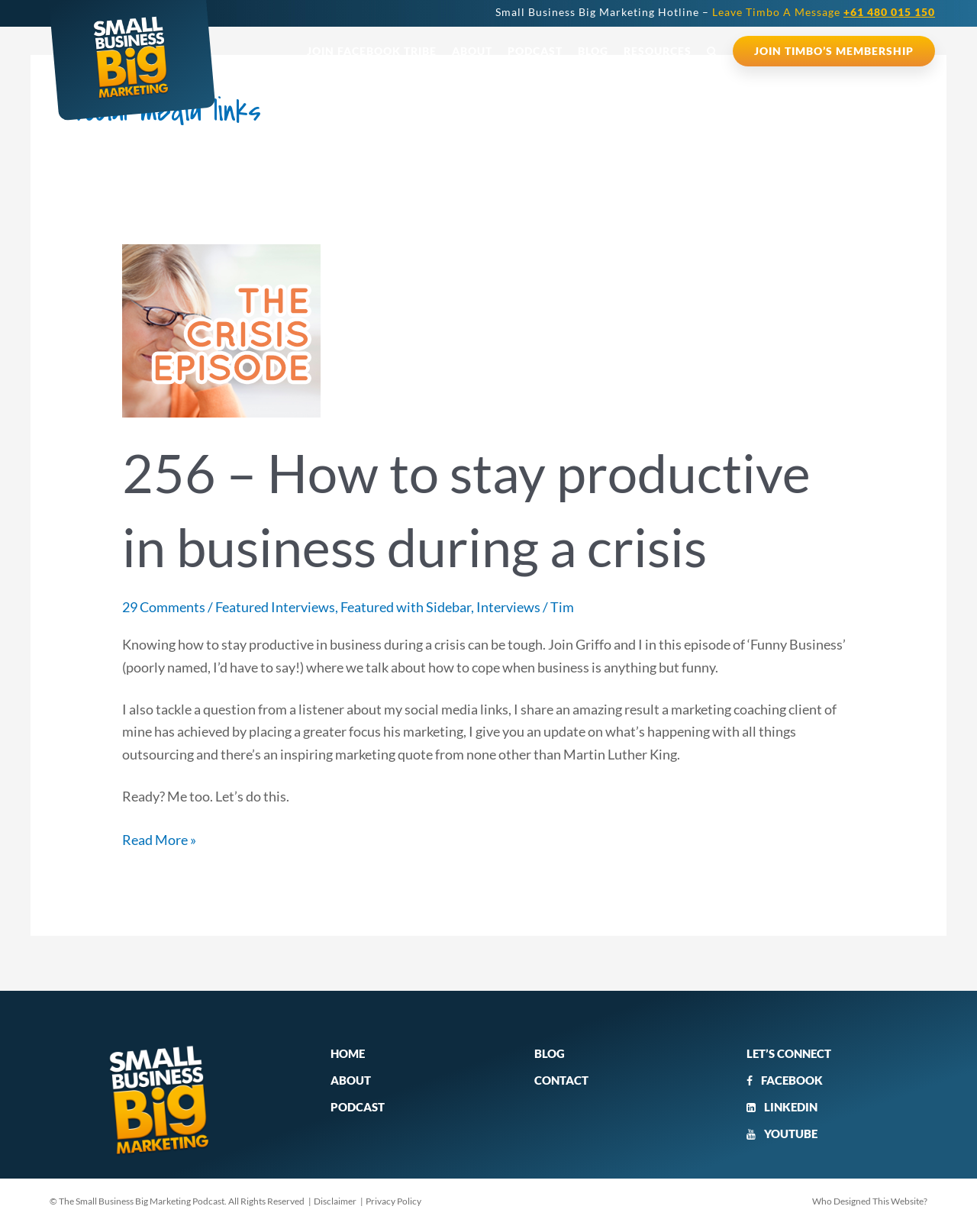Identify the bounding box for the described UI element: "Resources".

[0.63, 0.029, 0.716, 0.054]